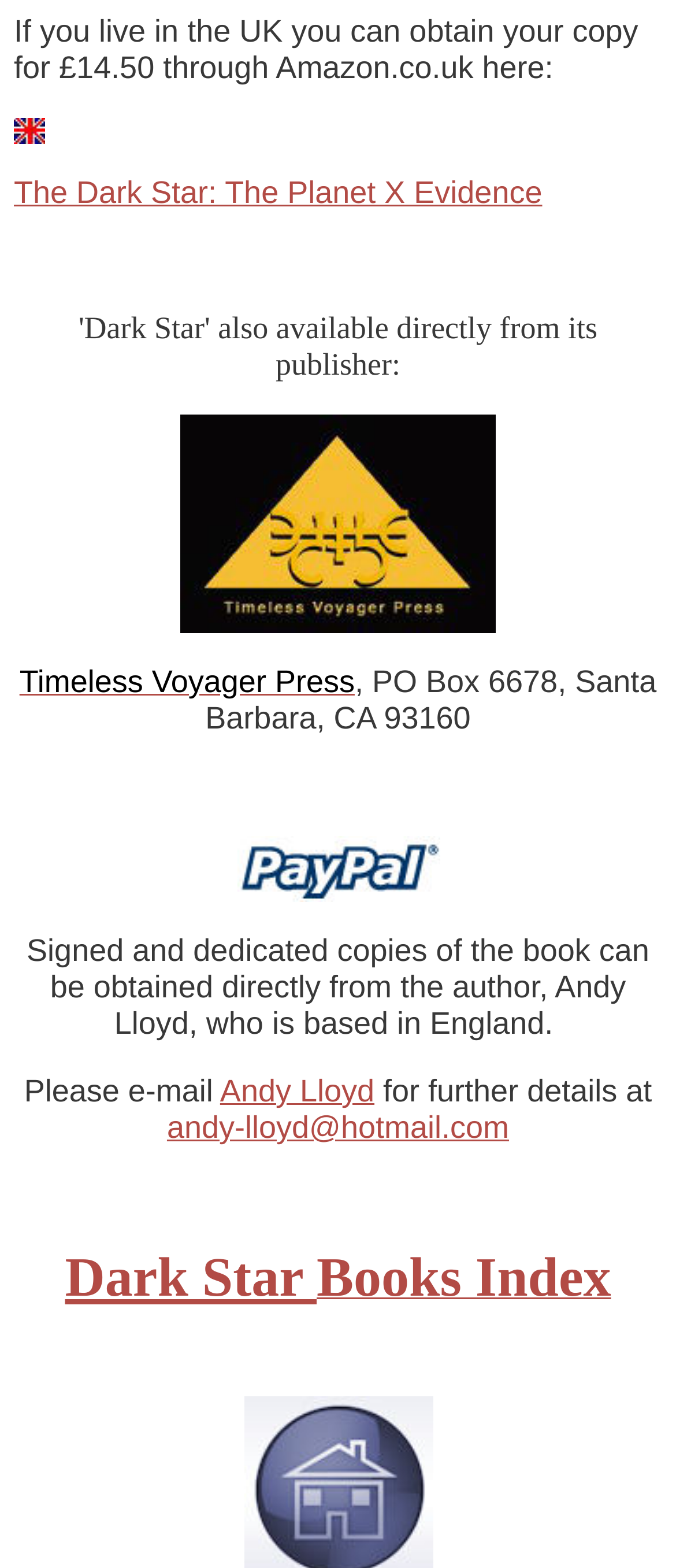Give a concise answer using only one word or phrase for this question:
What is the price of the book in the UK?

£14.50